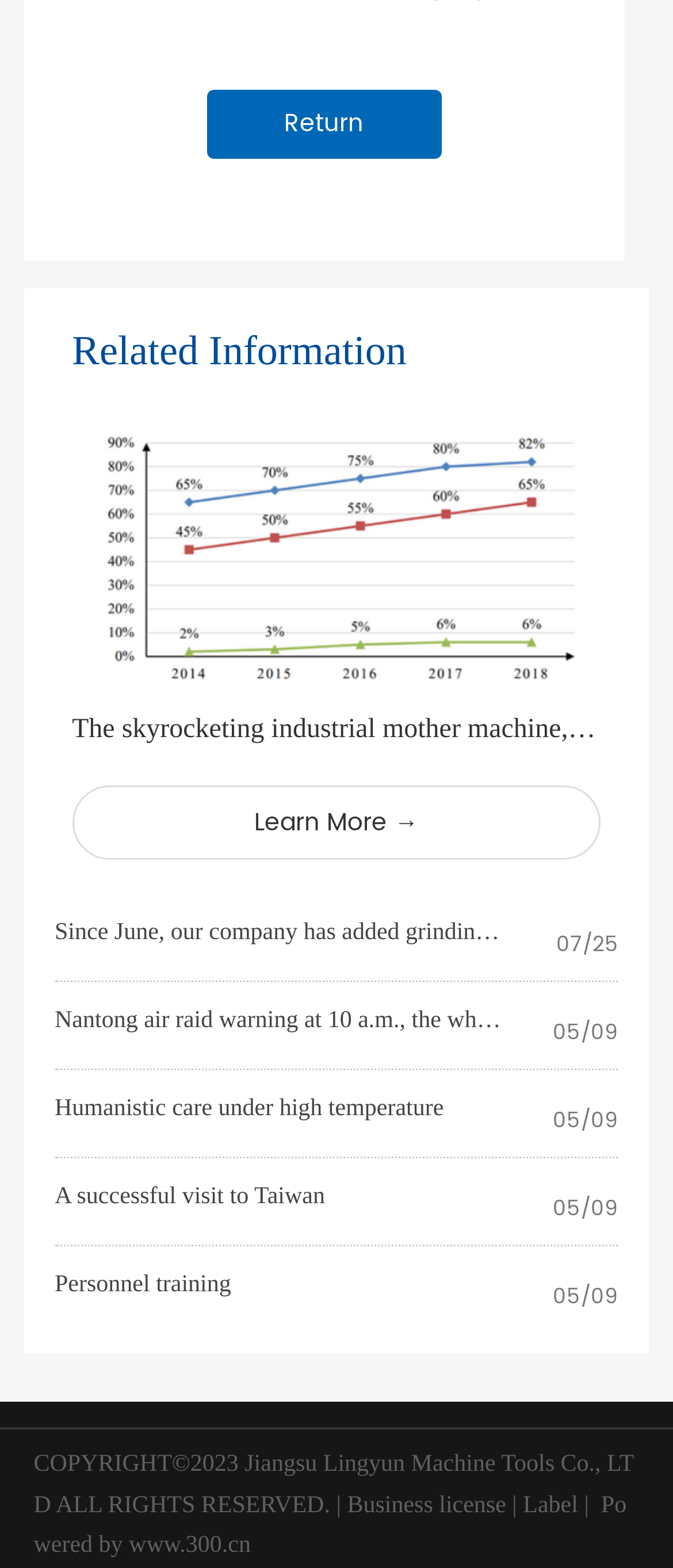What is the company's business license link?
Refer to the image and provide a detailed answer to the question.

The business license link can be found at the bottom of the webpage, where it says 'Business license'. This link is likely related to the company's business license information.